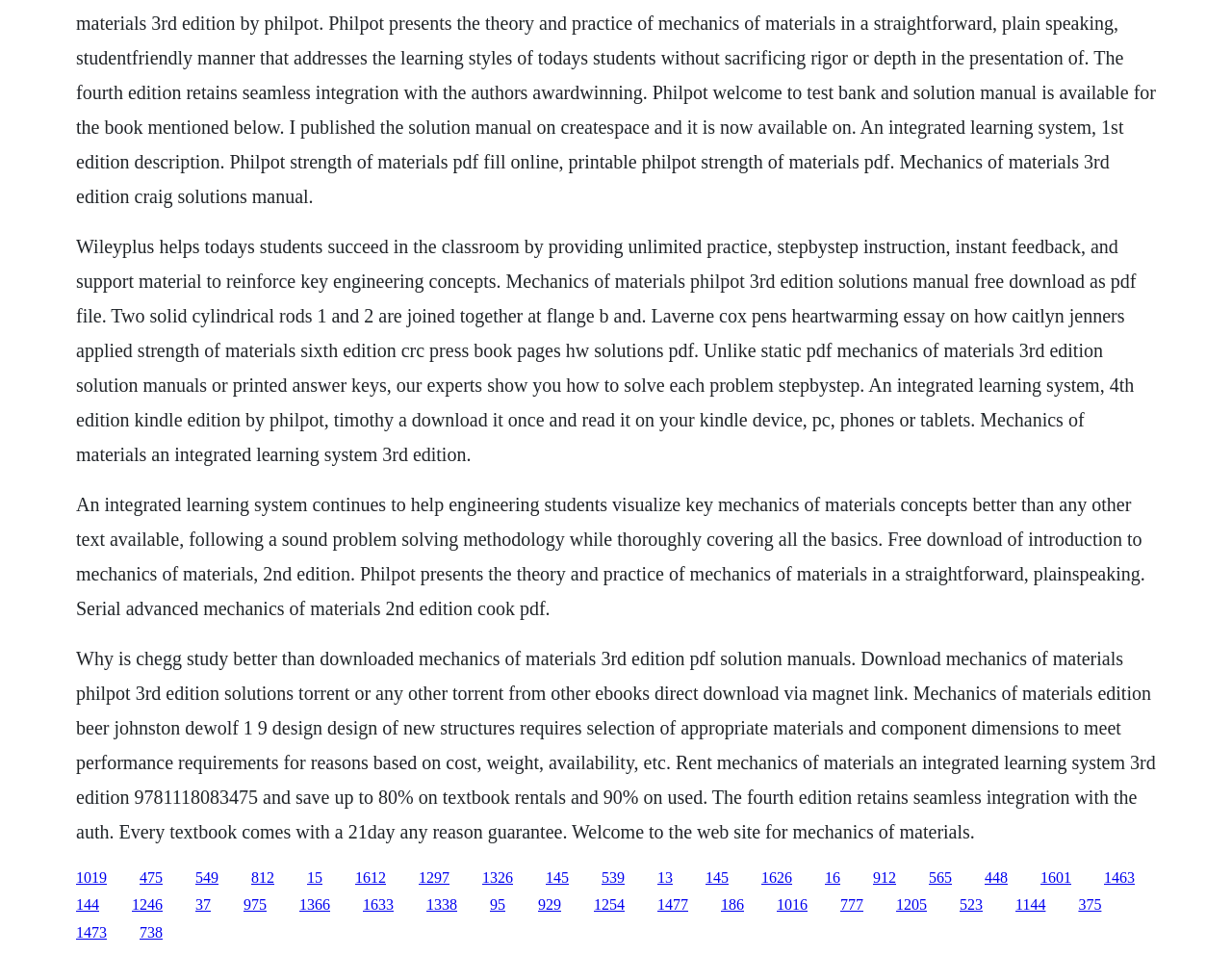Please identify the bounding box coordinates of the element that needs to be clicked to perform the following instruction: "Click the link to download Mechanics of Materials Philpot 3rd edition solutions".

[0.062, 0.247, 0.922, 0.486]